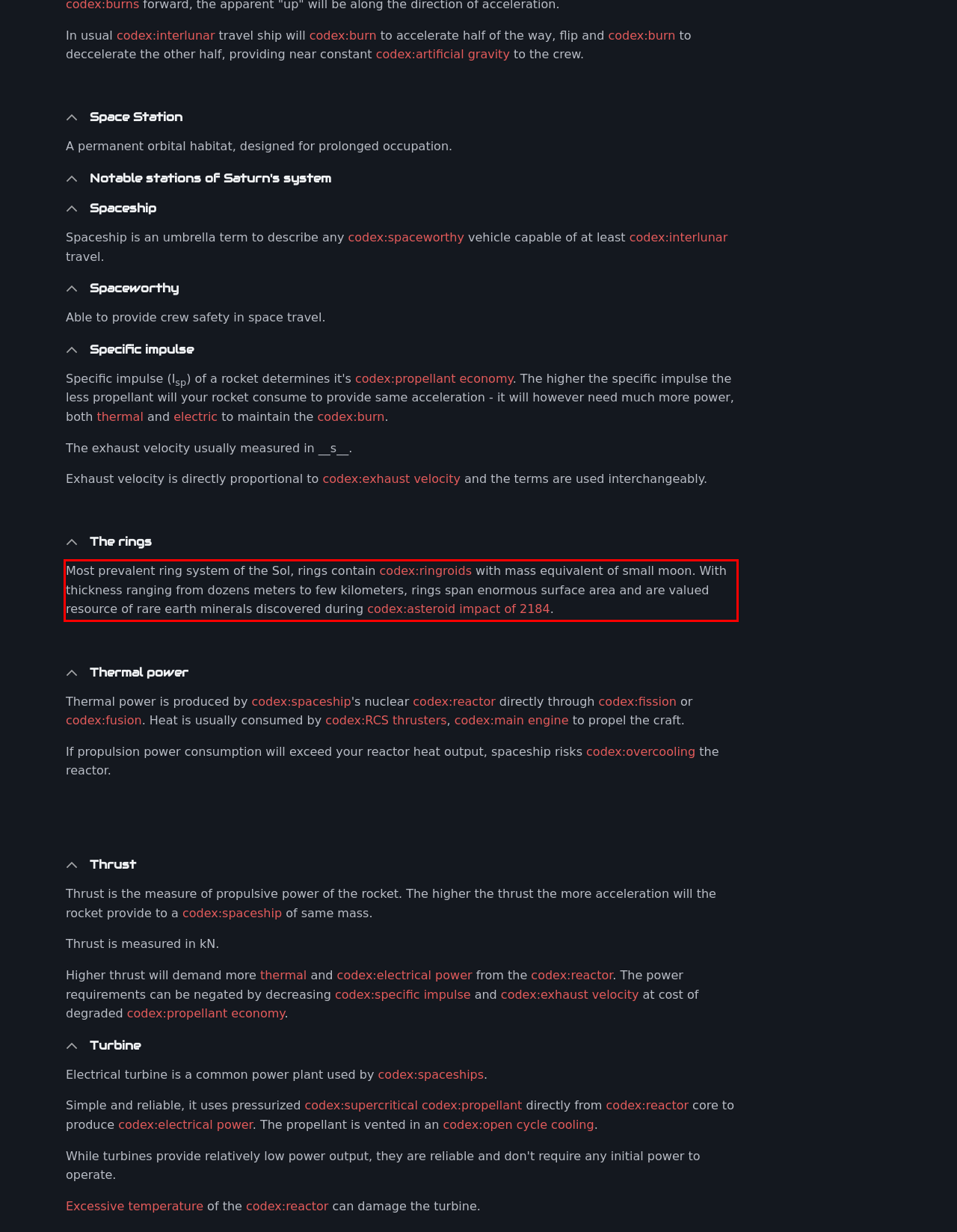Examine the webpage screenshot and use OCR to recognize and output the text within the red bounding box.

Most prevalent ring system of the Sol, rings contain codex:ringroids with mass equivalent of small moon. With thickness ranging from dozens meters to few kilometers, rings span enormous surface area and are valued resource of rare earth minerals discovered during codex:asteroid impact of 2184.